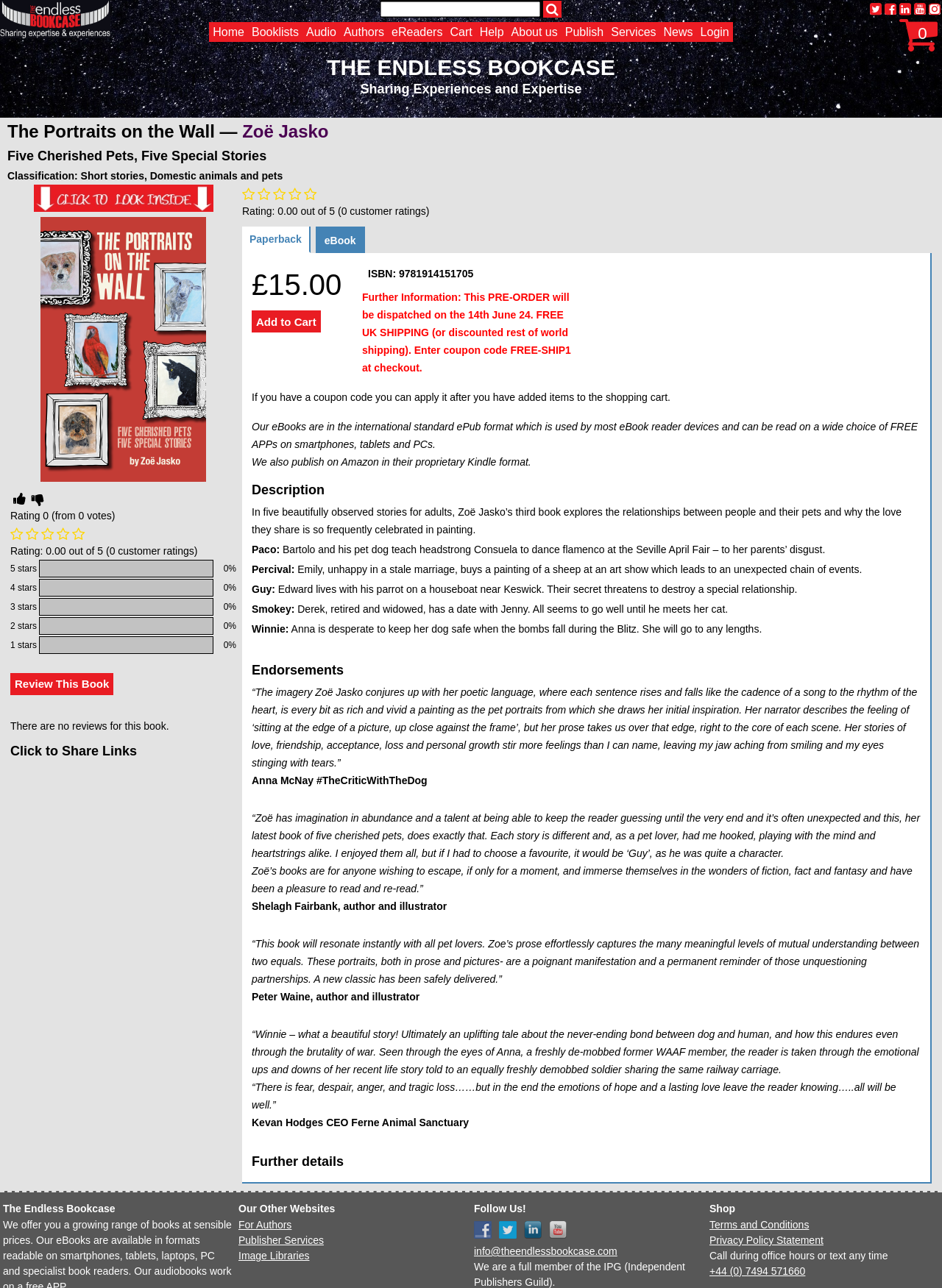Pinpoint the bounding box coordinates of the clickable area necessary to execute the following instruction: "Click the Add to Cart button". The coordinates should be given as four float numbers between 0 and 1, namely [left, top, right, bottom].

[0.267, 0.241, 0.34, 0.258]